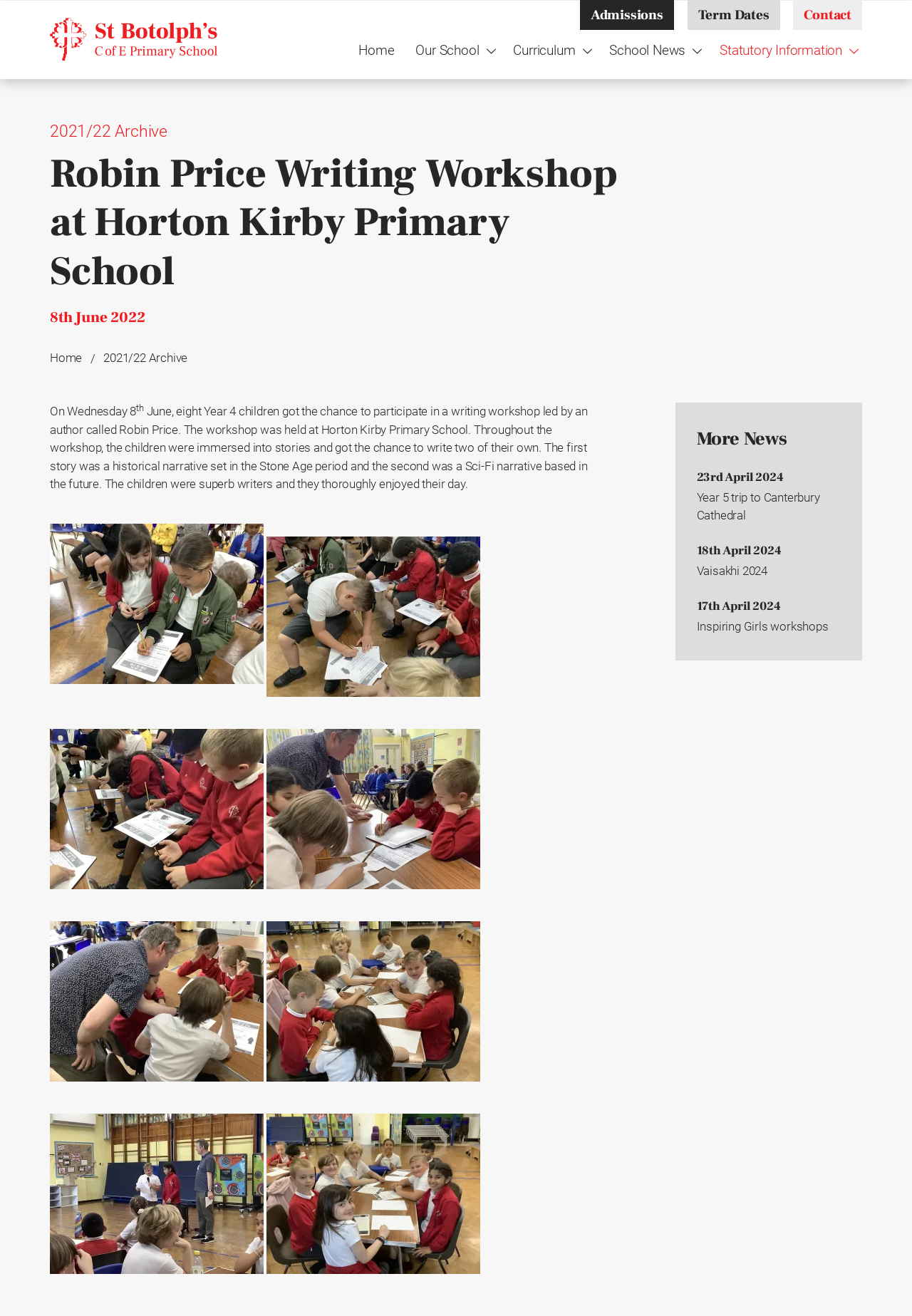Look at the image and answer the question in detail:
How many stories did the children write?

I found the answer by reading the text 'Throughout the workshop, the children were immersed into stories and got the chance to write two of their own.' which indicates that the children wrote two stories.